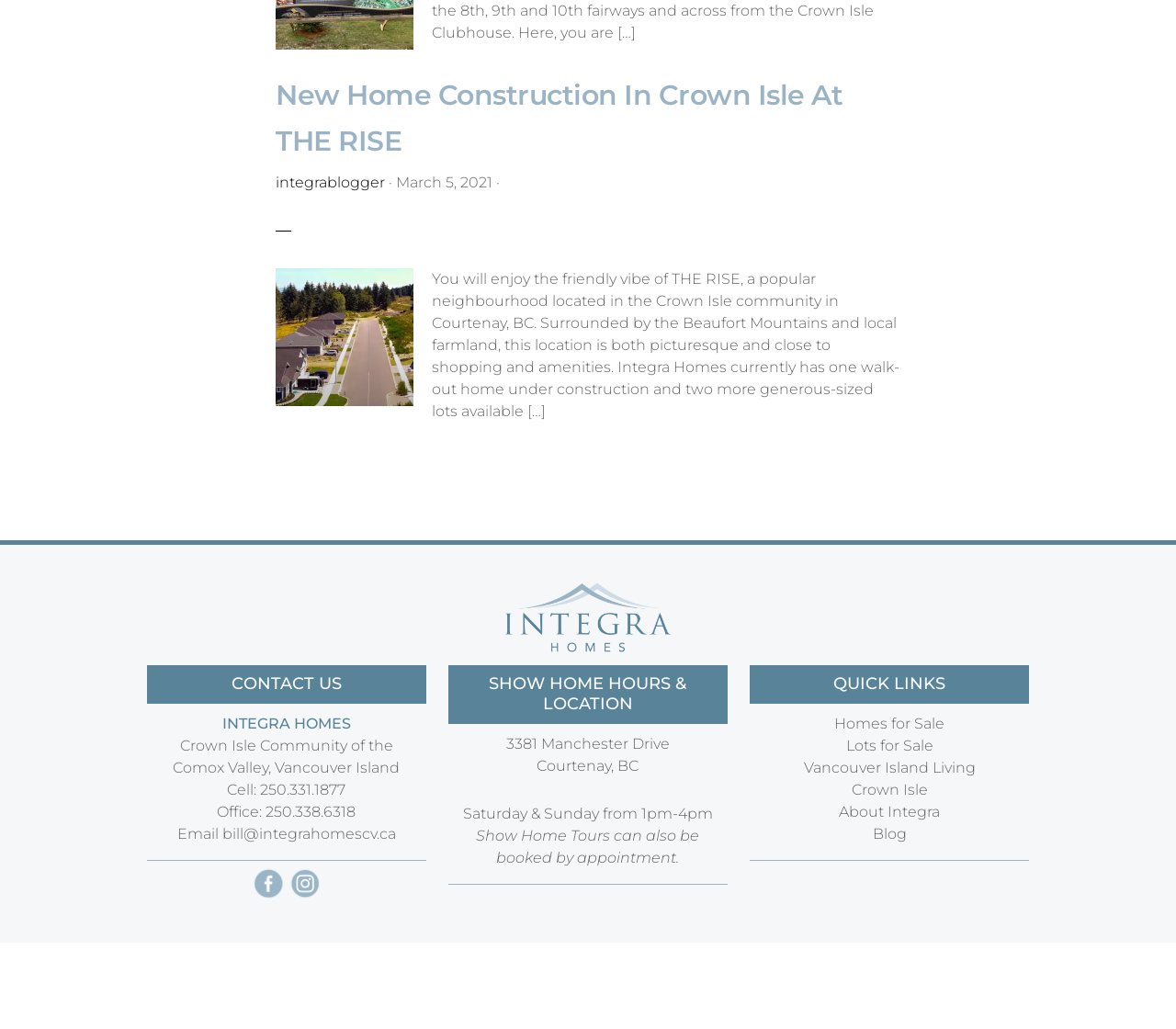Predict the bounding box coordinates of the UI element that matches this description: "Lots for Sale". The coordinates should be in the format [left, top, right, bottom] with each value between 0 and 1.

[0.719, 0.716, 0.793, 0.733]